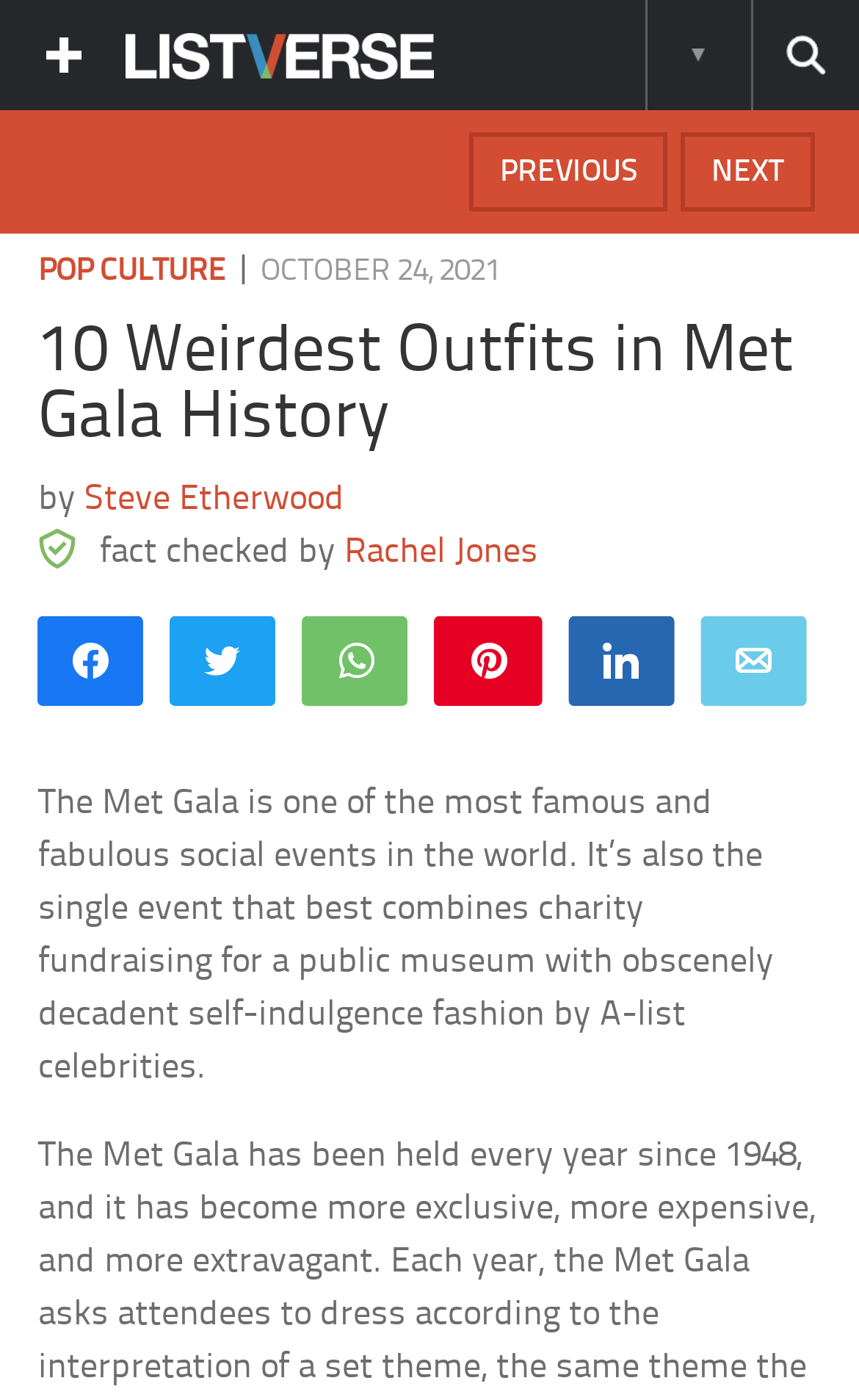What is the date of the article?
Provide a detailed answer to the question, using the image to inform your response.

The date of the article is mentioned as OCTOBER 24, 2021, which is located below the category 'POP CULTURE' on the webpage.